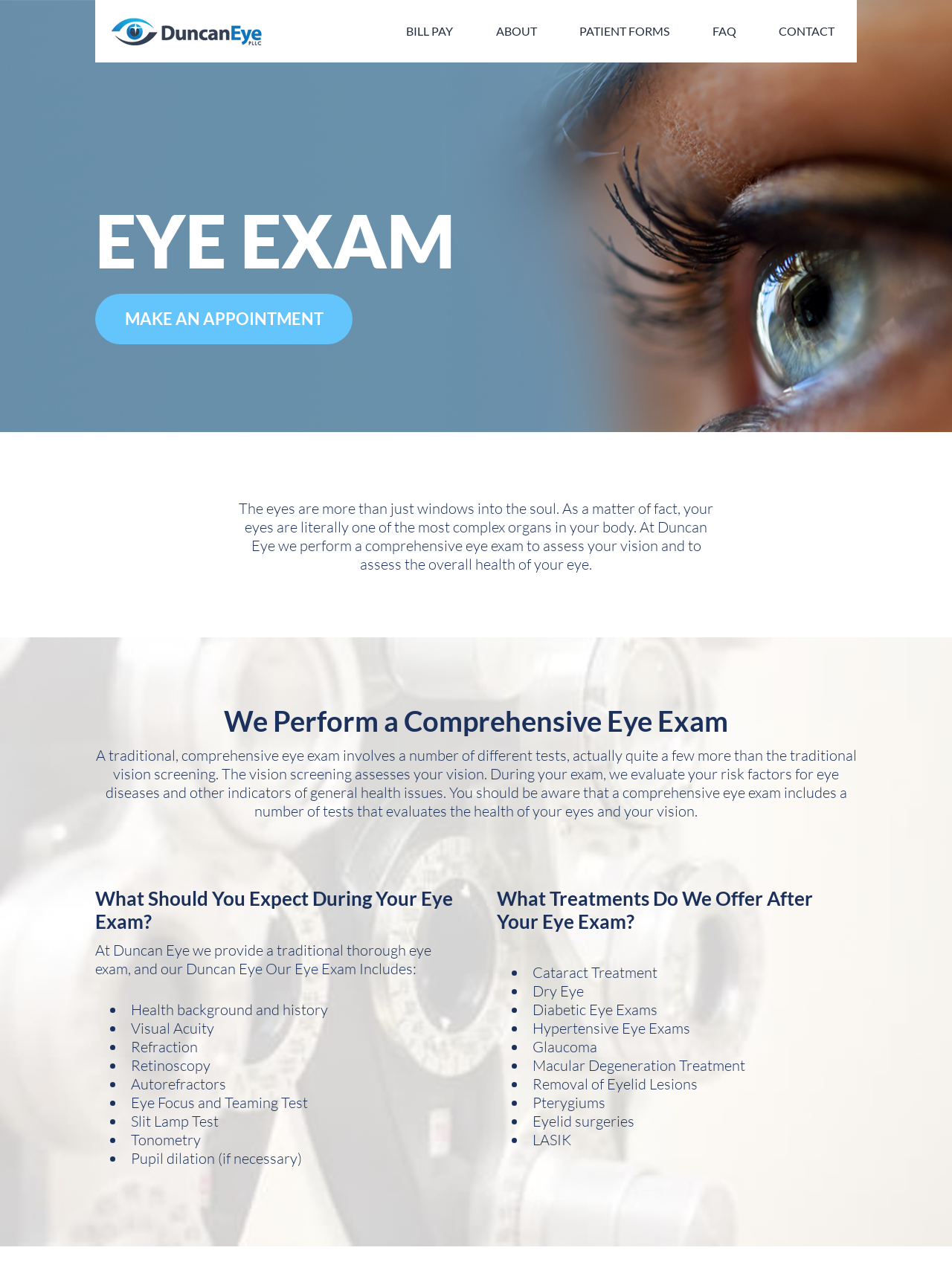Respond with a single word or phrase to the following question: What treatments are offered after the eye exam?

Several treatments